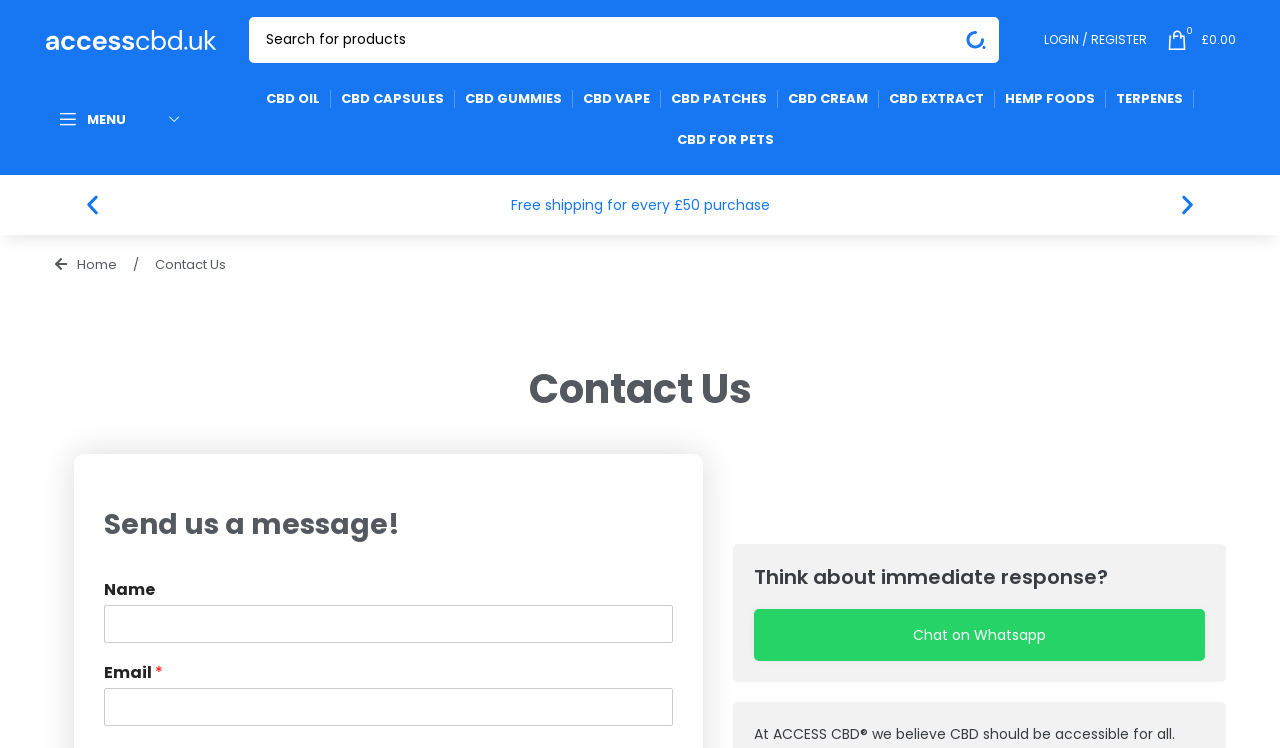Explain the webpage in detail, including its primary components.

This webpage is about ACCESS CBD UK, a company that provides CBD products. At the top left corner, there is a site logo, and next to it, a search bar with a textbox and a "SEARCH" button. On the top right corner, there are links to "LOGIN / REGISTER" and a shopping cart icon with a price of £0.00.

Below the search bar, there are two navigation menus. The first one has a "MENU" label, and the second one has various links to different categories of CBD products, such as "CBD OIL", "CBD CAPSULES", "CBD GUMMIES", and more.

Below the navigation menus, there is a large image that takes up most of the width of the page. Above the image, there is a text that says "Free shipping for every £50 purchase". There are also two buttons, "Previous slide" and "Next slide", which suggest that the image is part of a slideshow.

The main content of the page is about contacting the company. There is a heading that says "Contact Us", and below it, a subheading that says "Send us a message!". There is a form with fields for "Name" and "Email", and a required asterisk next to the "Email" field. Below the form, there is a heading that says "Think about immediate response?", and a link to "Chat on Whatsapp".

Overall, the webpage is organized into different sections, with a clear hierarchy of headings and subheadings, and a prominent call-to-action to contact the company.